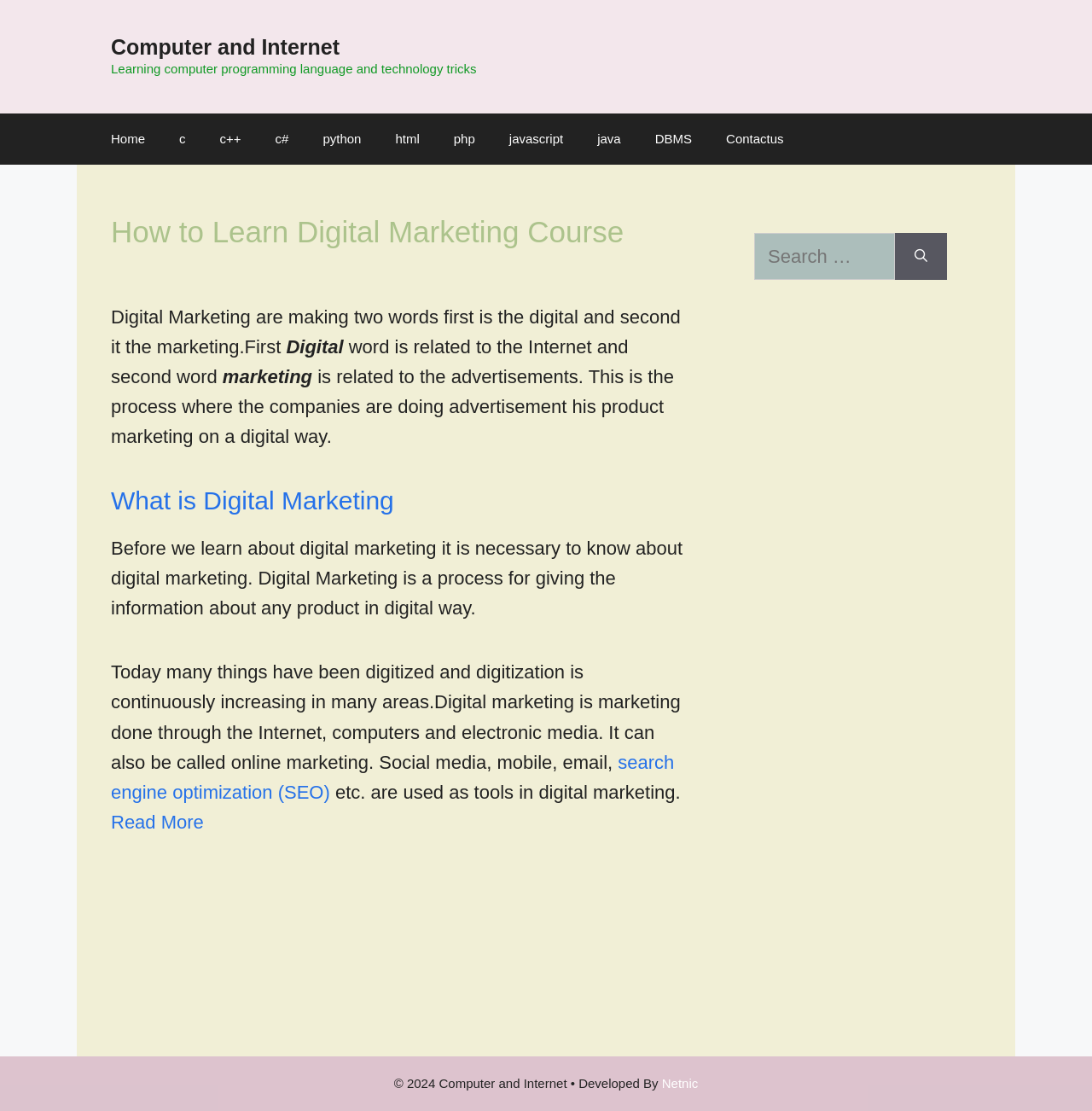Generate a comprehensive caption for the webpage you are viewing.

The webpage is about learning digital marketing courses. At the top, there is a banner with the site's name "Computer and Internet" and a brief description "Learning computer programming language and technology tricks". Below the banner, there is a primary navigation menu with links to various programming languages and topics, including "Home", "c", "c++", "c#", "python", "html", "php", "javascript", "java", "DBMS", and "Contact us".

The main content area is divided into two sections. On the left, there is an article with a heading "How to Learn Digital Marketing Course". The article starts with a brief introduction to digital marketing, explaining that it is related to the internet and advertisements. It then provides more information about digital marketing, including its definition, process, and tools used. There are also links to external resources, such as "What is Digital Marketing" and "search engine optimization (SEO)".

On the right side, there are three complementary sections. The first section has a search box with a label "Search for:" and a search button. The second section contains an advertisement iframe. The third section is empty.

At the bottom of the page, there is a footer section with copyright information "© 2024 Computer and Internet" and a credit to the developer "Netnic".